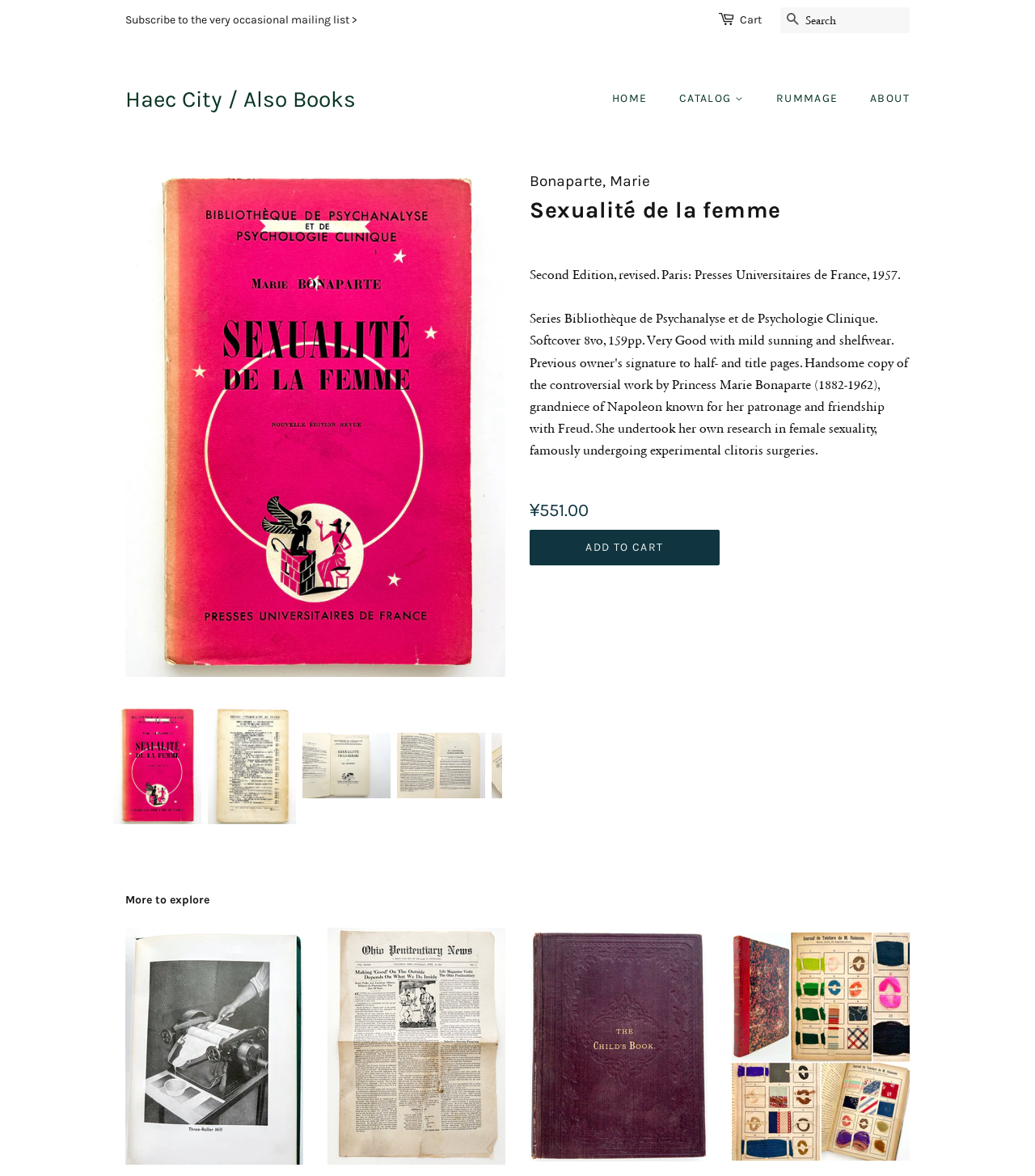Provide the bounding box coordinates for the area that should be clicked to complete the instruction: "Search for a book".

[0.754, 0.006, 0.879, 0.028]